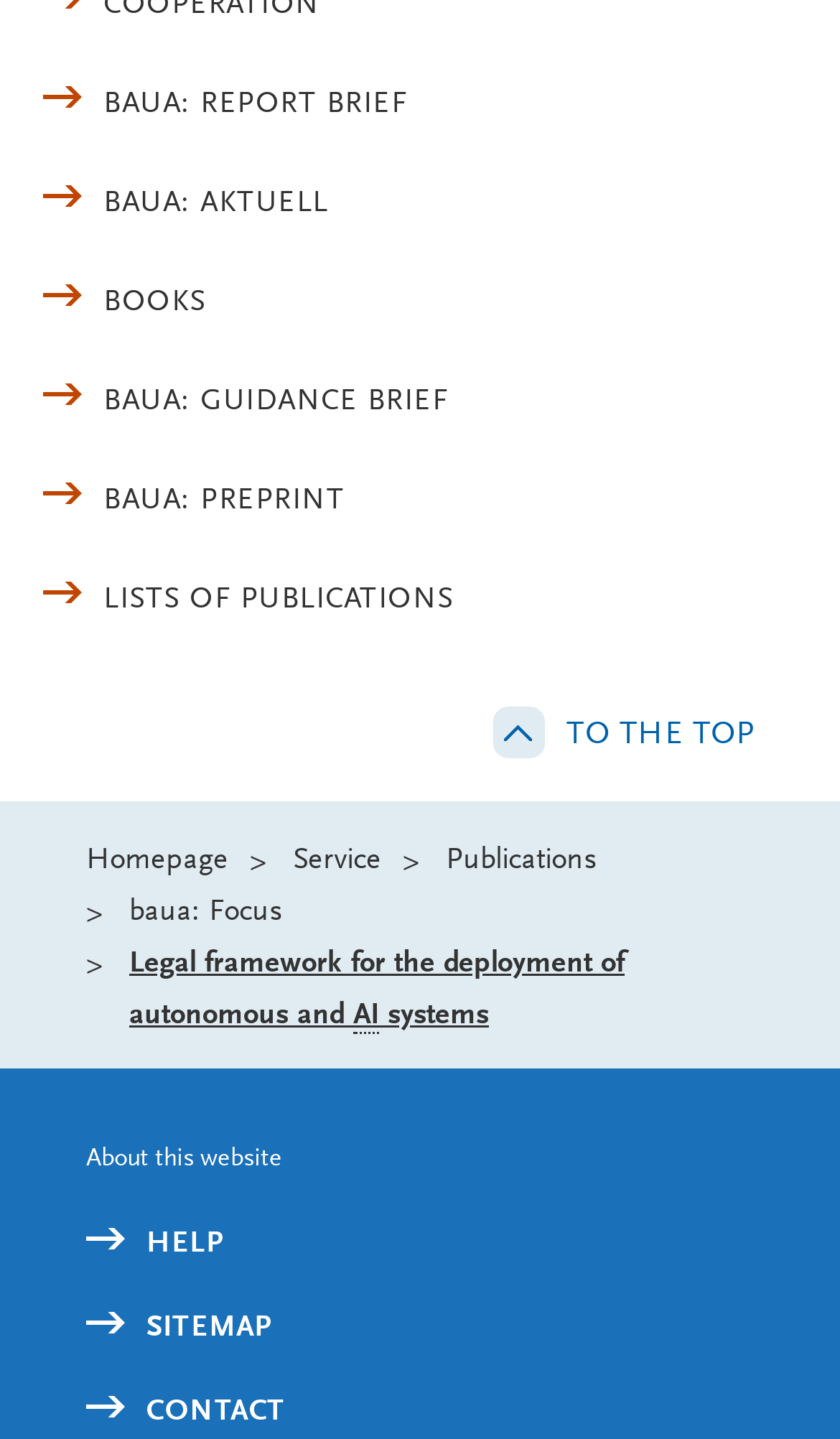How many links are there in the top section?
Please provide a comprehensive answer to the question based on the webpage screenshot.

I counted the links in the top section starting from 'BAUA: REPORT BRIEF' to 'LISTS OF PUBLICATIONS' and found 6 links.